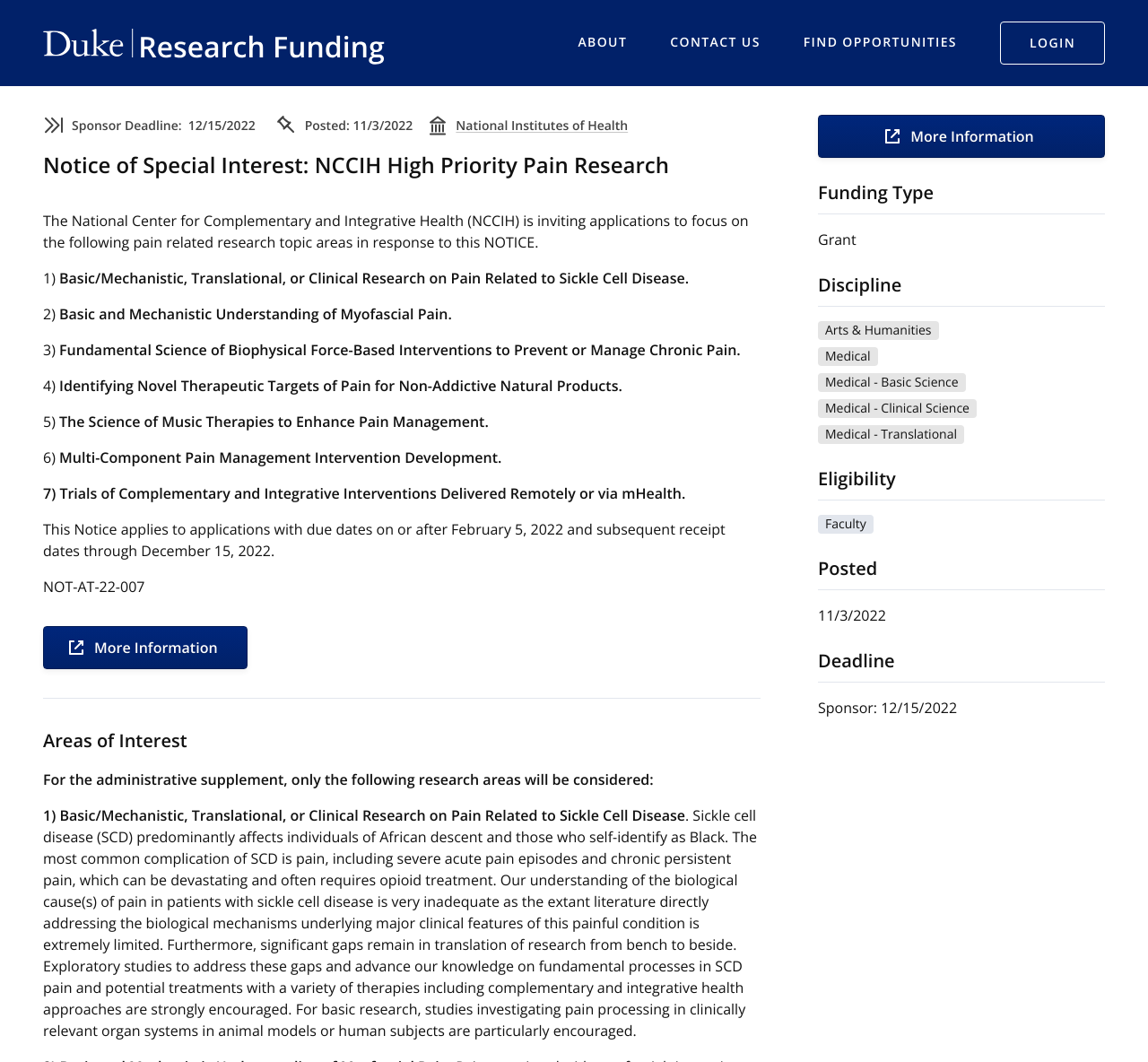Find the bounding box coordinates of the area that needs to be clicked in order to achieve the following instruction: "Contact the company". The coordinates should be specified as four float numbers between 0 and 1, i.e., [left, top, right, bottom].

None